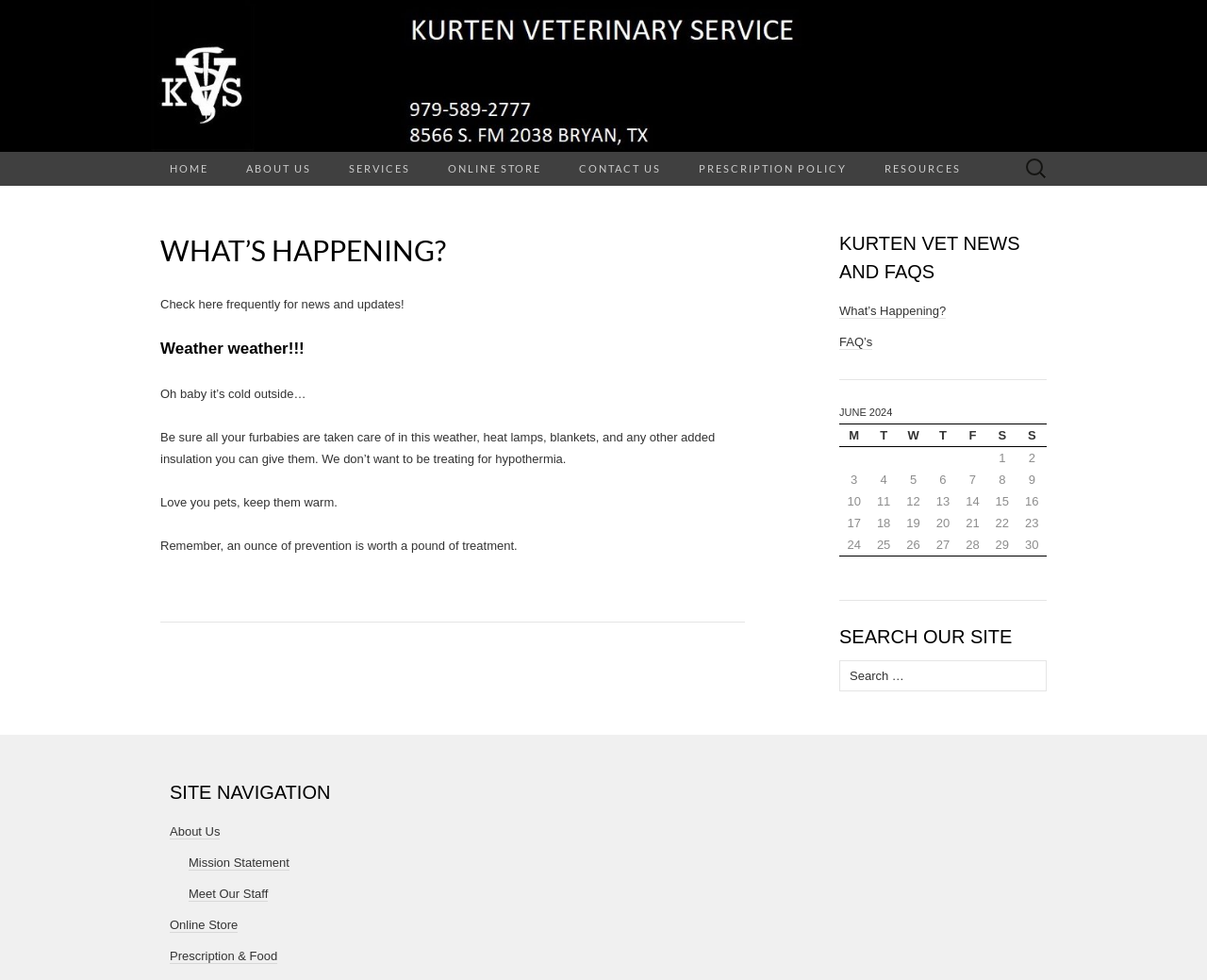Please locate the bounding box coordinates of the element's region that needs to be clicked to follow the instruction: "Check the weather news". The bounding box coordinates should be provided as four float numbers between 0 and 1, i.e., [left, top, right, bottom].

[0.133, 0.344, 0.617, 0.368]